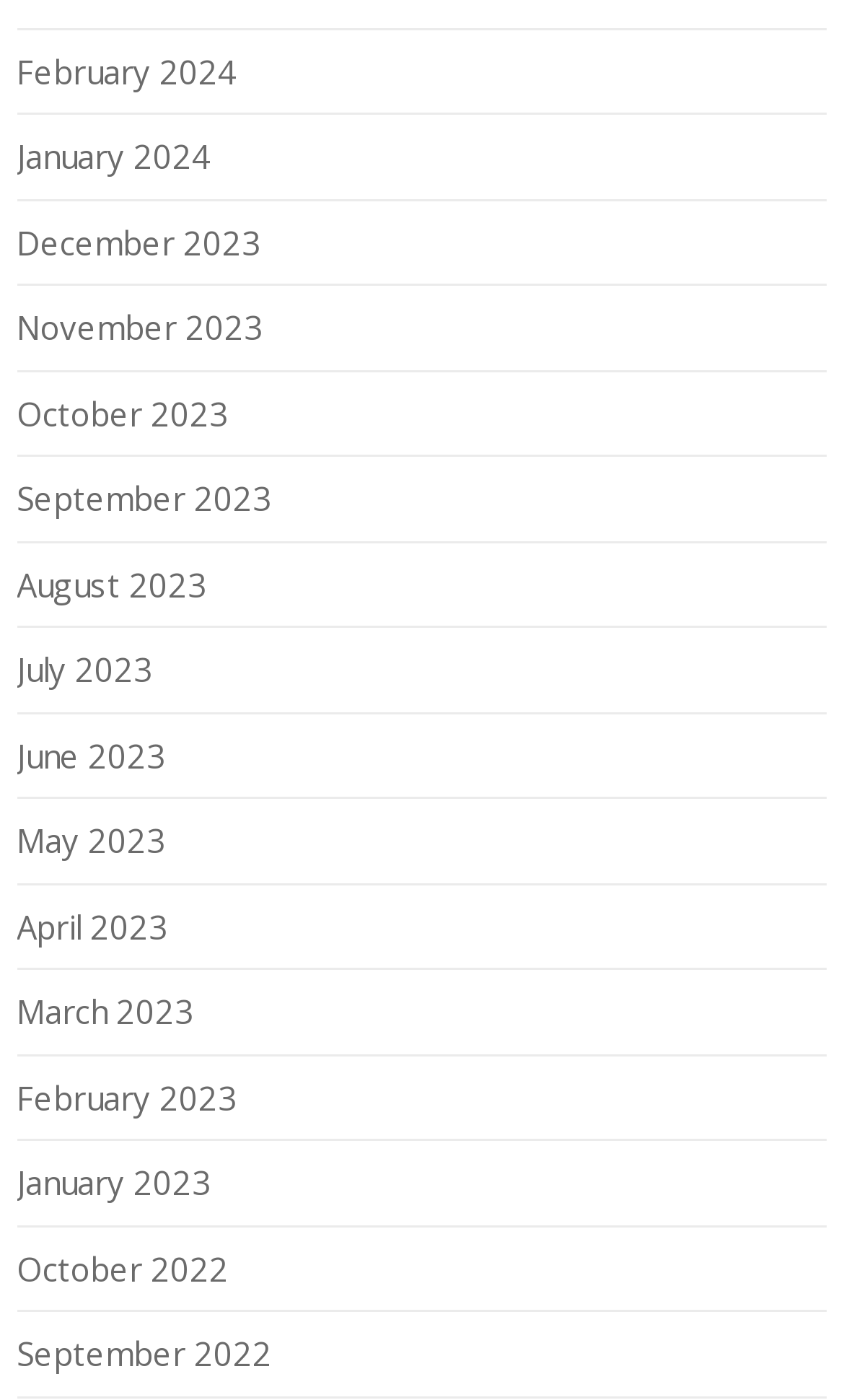Are the months listed in chronological order?
Refer to the screenshot and answer in one word or phrase.

Yes